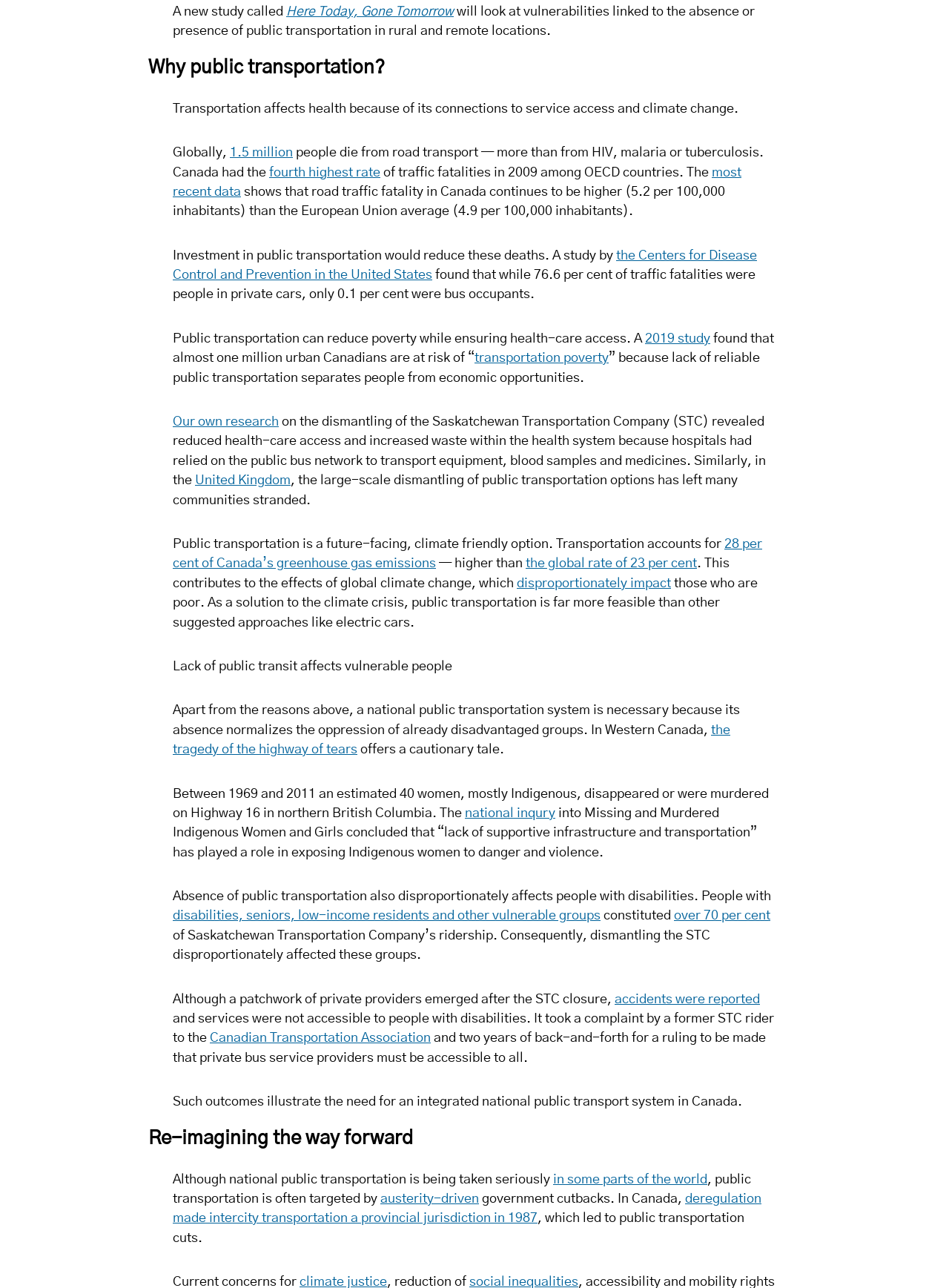How many women, mostly Indigenous, disappeared or were murdered on Highway 16?
Respond to the question with a well-detailed and thorough answer.

The text states that between 1969 and 2011, an estimated 40 women, mostly Indigenous, disappeared or were murdered on Highway 16 in northern British Columbia.